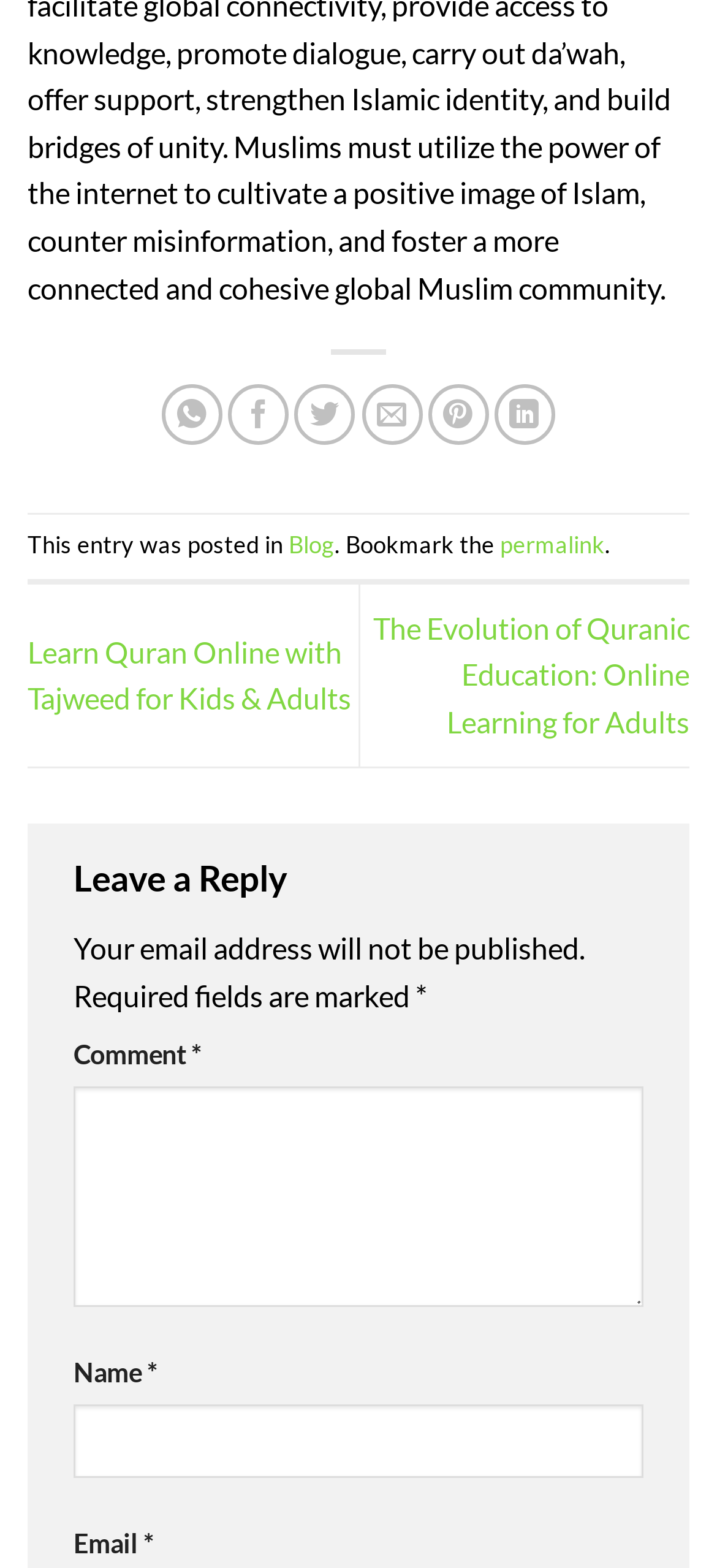Locate the bounding box coordinates of the element to click to perform the following action: 'Leave a reply'. The coordinates should be given as four float values between 0 and 1, in the form of [left, top, right, bottom].

[0.103, 0.543, 0.897, 0.579]